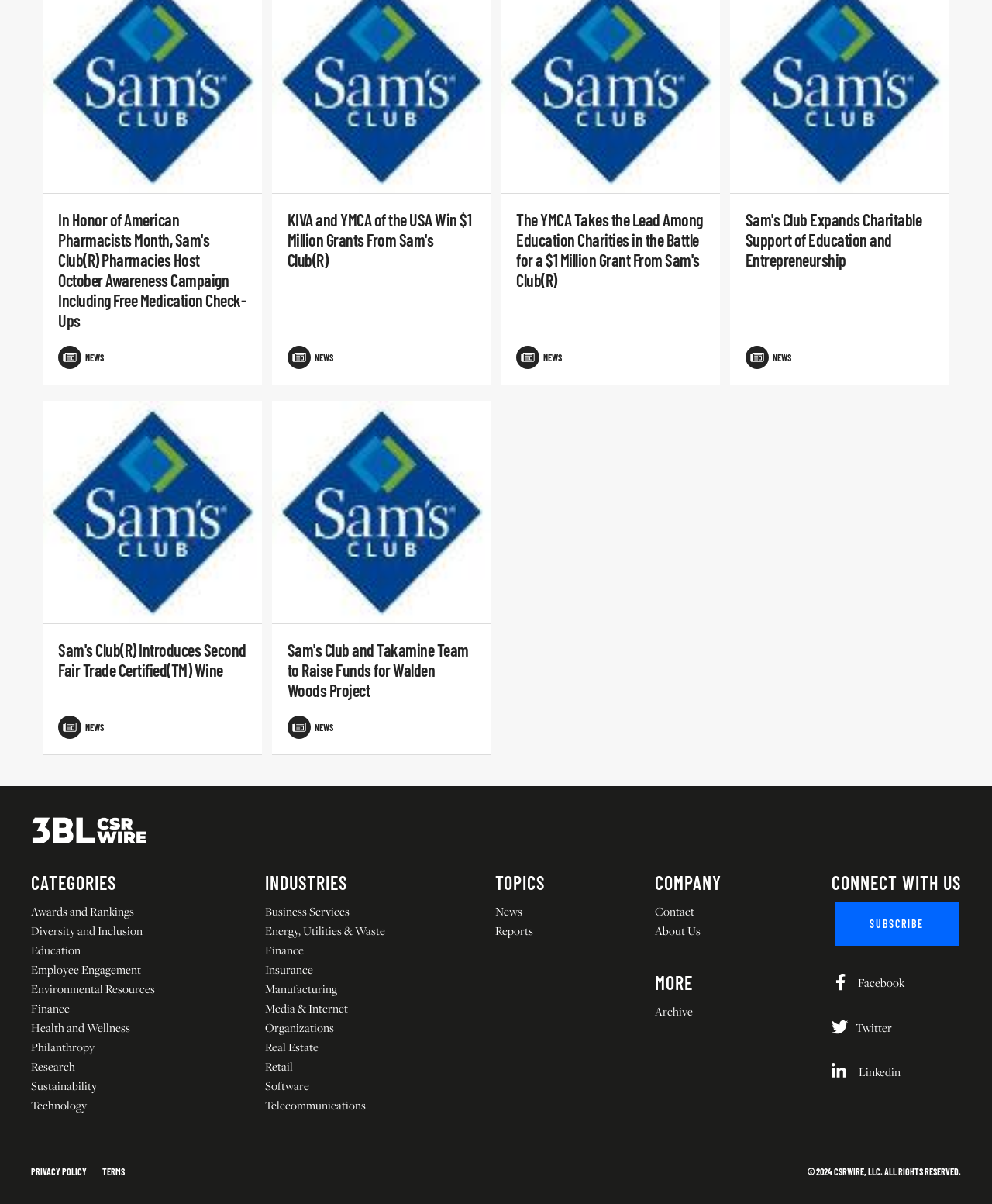Please determine the bounding box coordinates for the element that should be clicked to follow these instructions: "Click the 'New User' link".

None